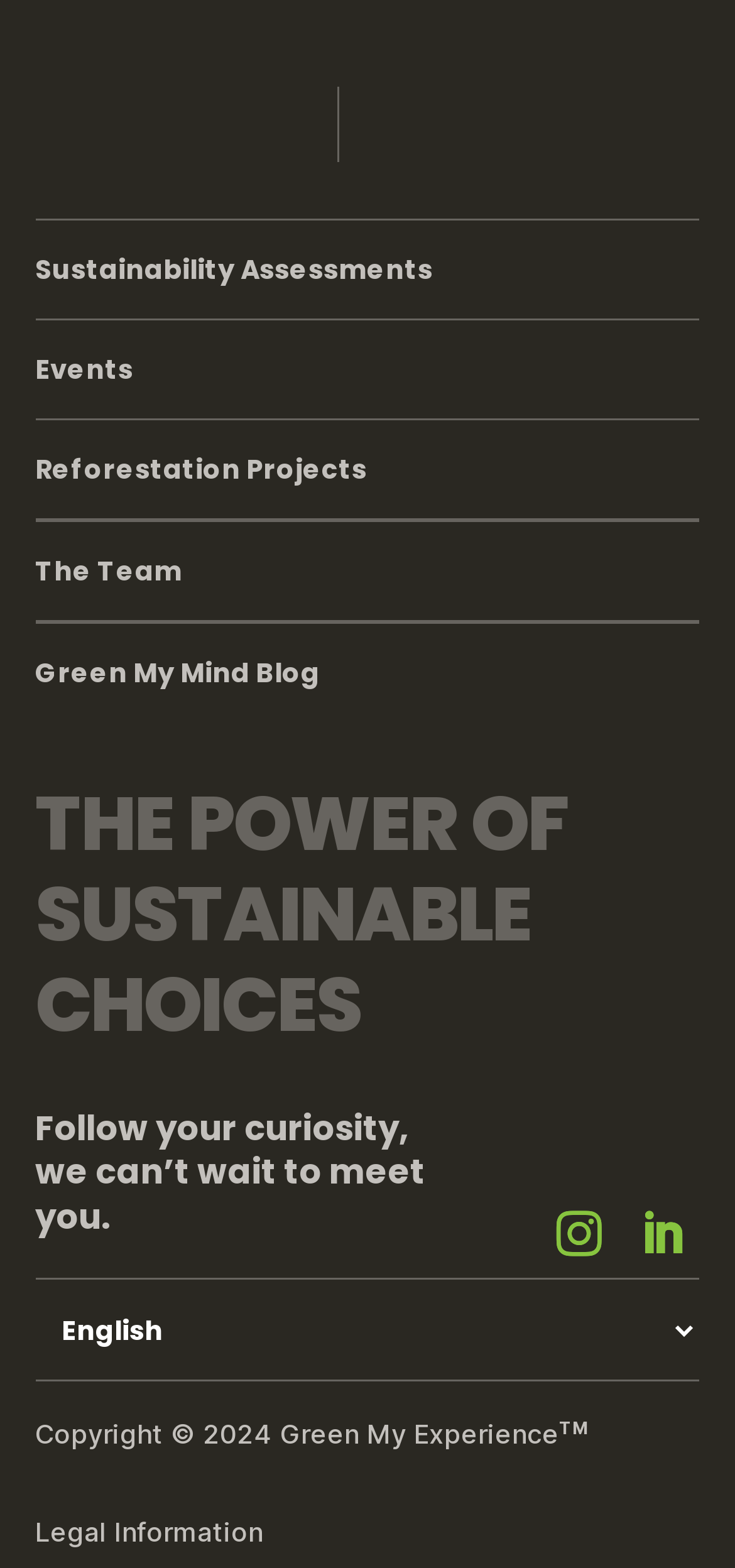What is the theme of the website?
Provide a concise answer using a single word or phrase based on the image.

Sustainability